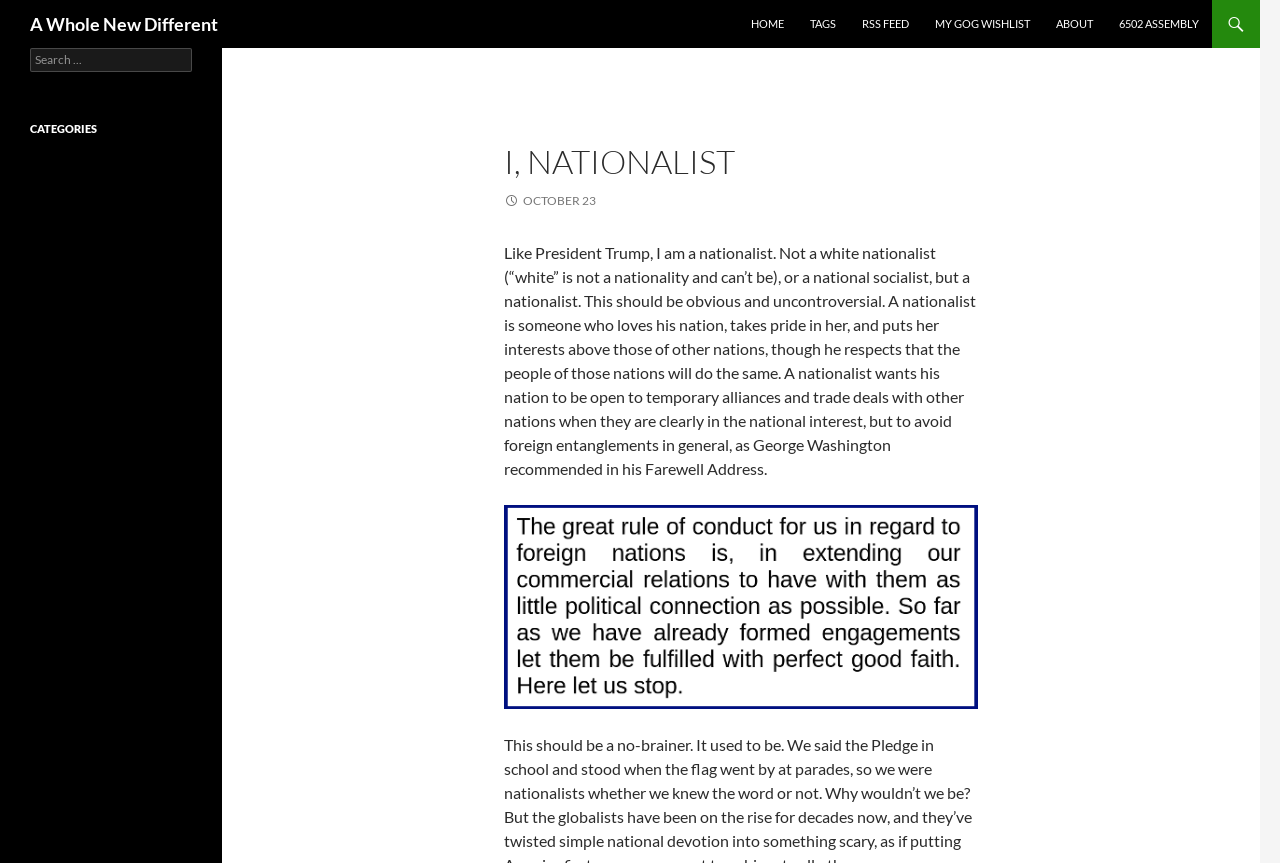Please determine the bounding box coordinates of the section I need to click to accomplish this instruction: "Click on the 'A Whole New Different' link".

[0.023, 0.0, 0.17, 0.056]